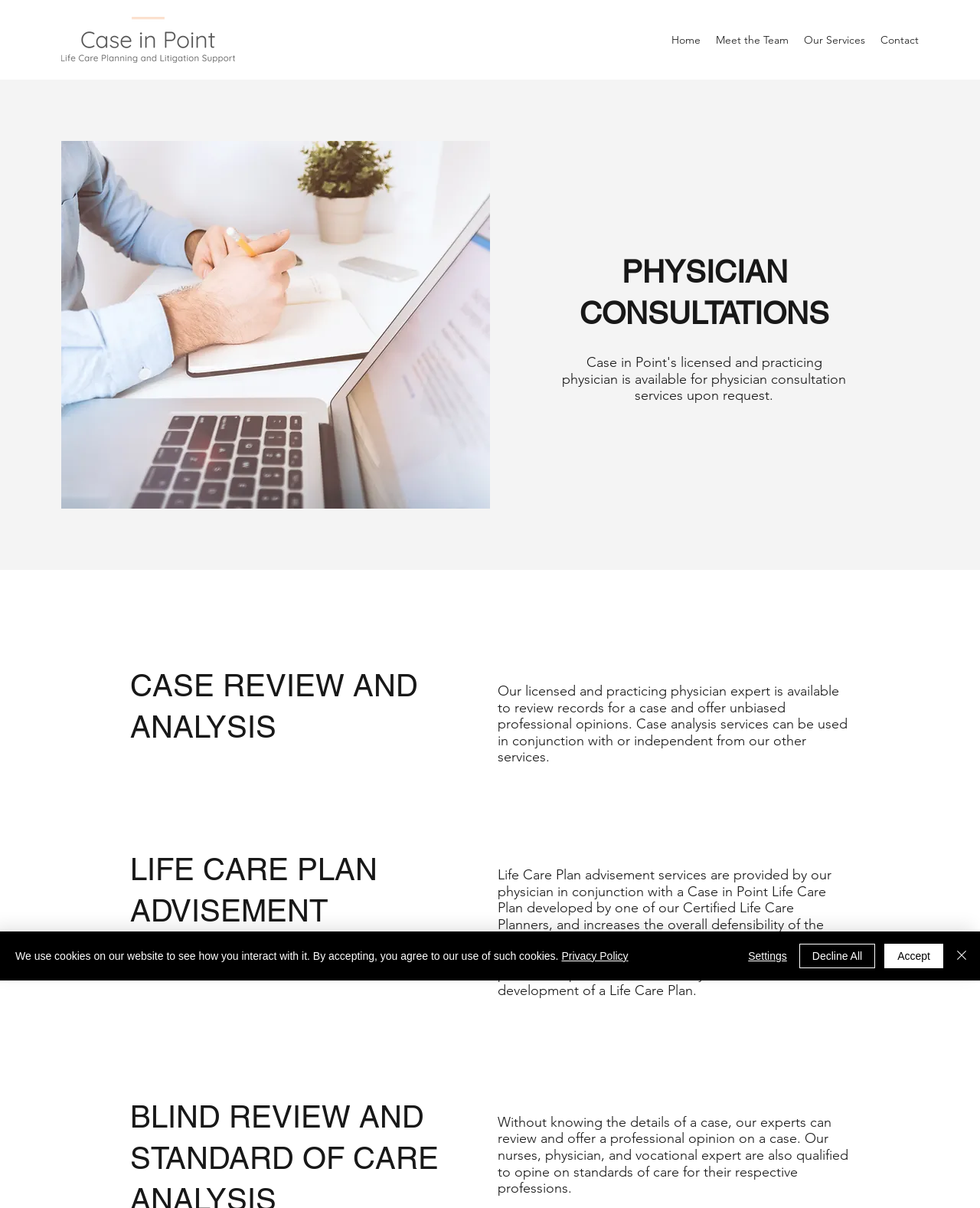Extract the bounding box coordinates for the described element: "Meet the Team". The coordinates should be represented as four float numbers between 0 and 1: [left, top, right, bottom].

[0.723, 0.023, 0.812, 0.042]